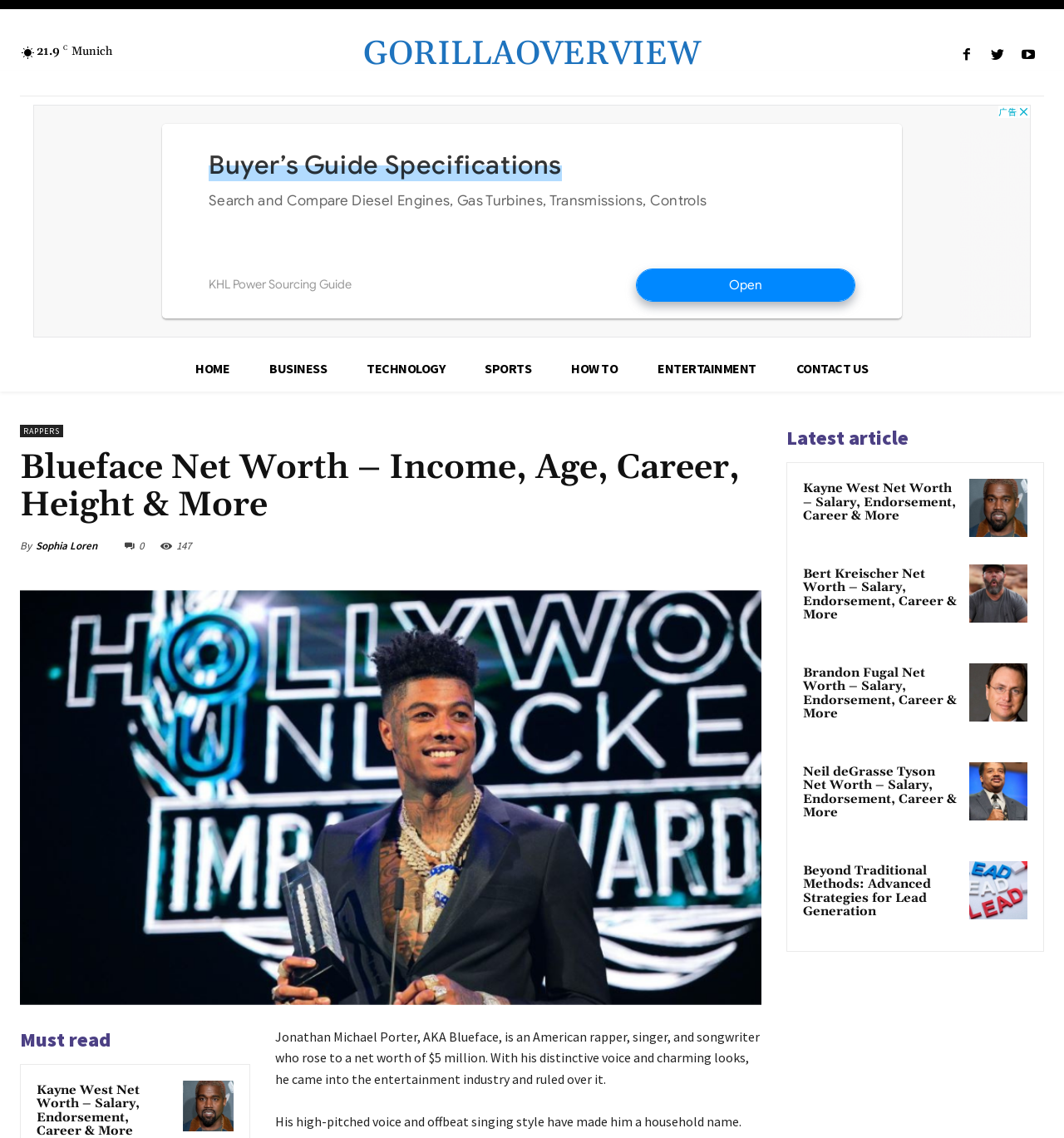Please indicate the bounding box coordinates of the element's region to be clicked to achieve the instruction: "Read the article about Blueface's net worth". Provide the coordinates as four float numbers between 0 and 1, i.e., [left, top, right, bottom].

[0.259, 0.903, 0.714, 0.955]